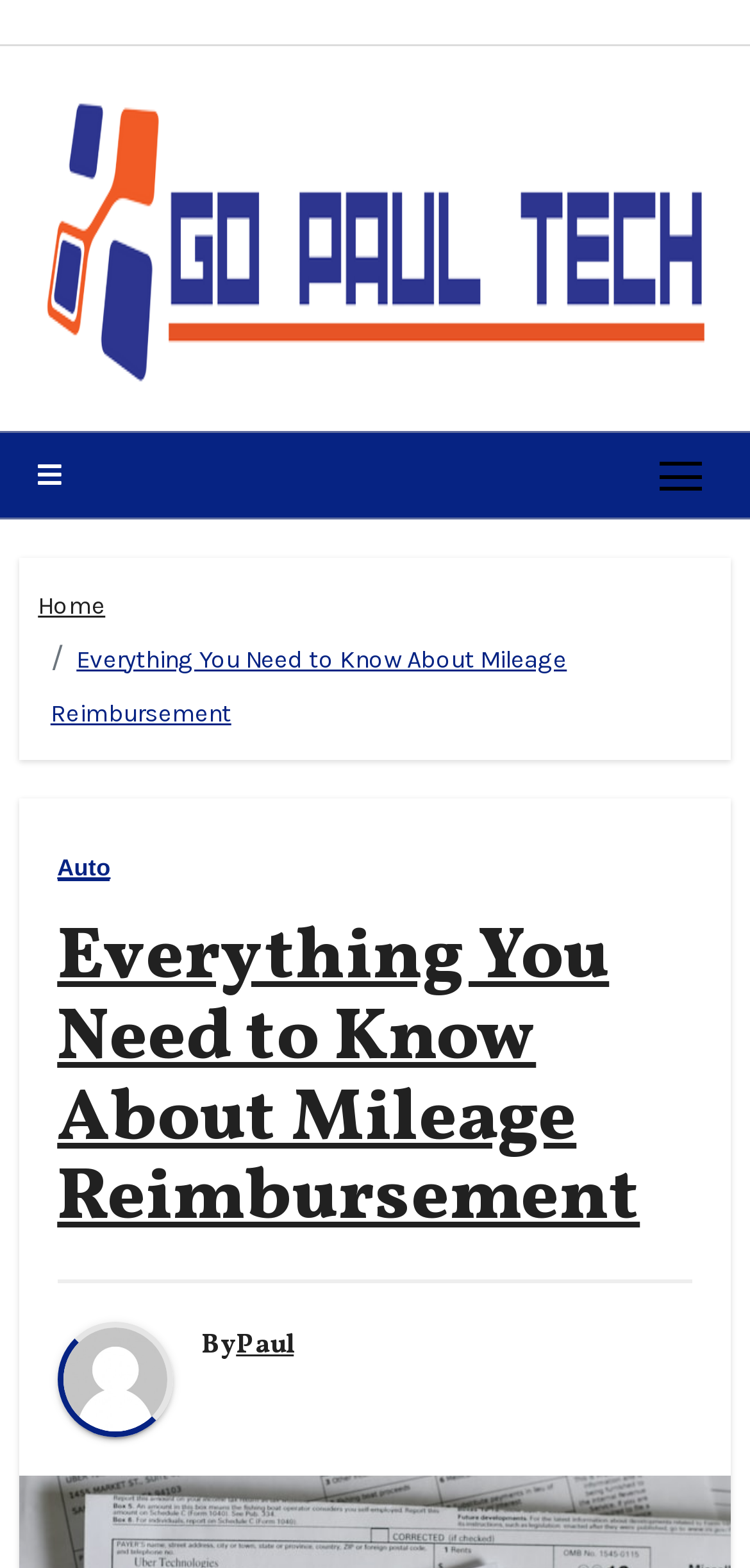Identify the bounding box coordinates necessary to click and complete the given instruction: "read article about mileage reimbursement".

[0.076, 0.579, 0.853, 0.798]